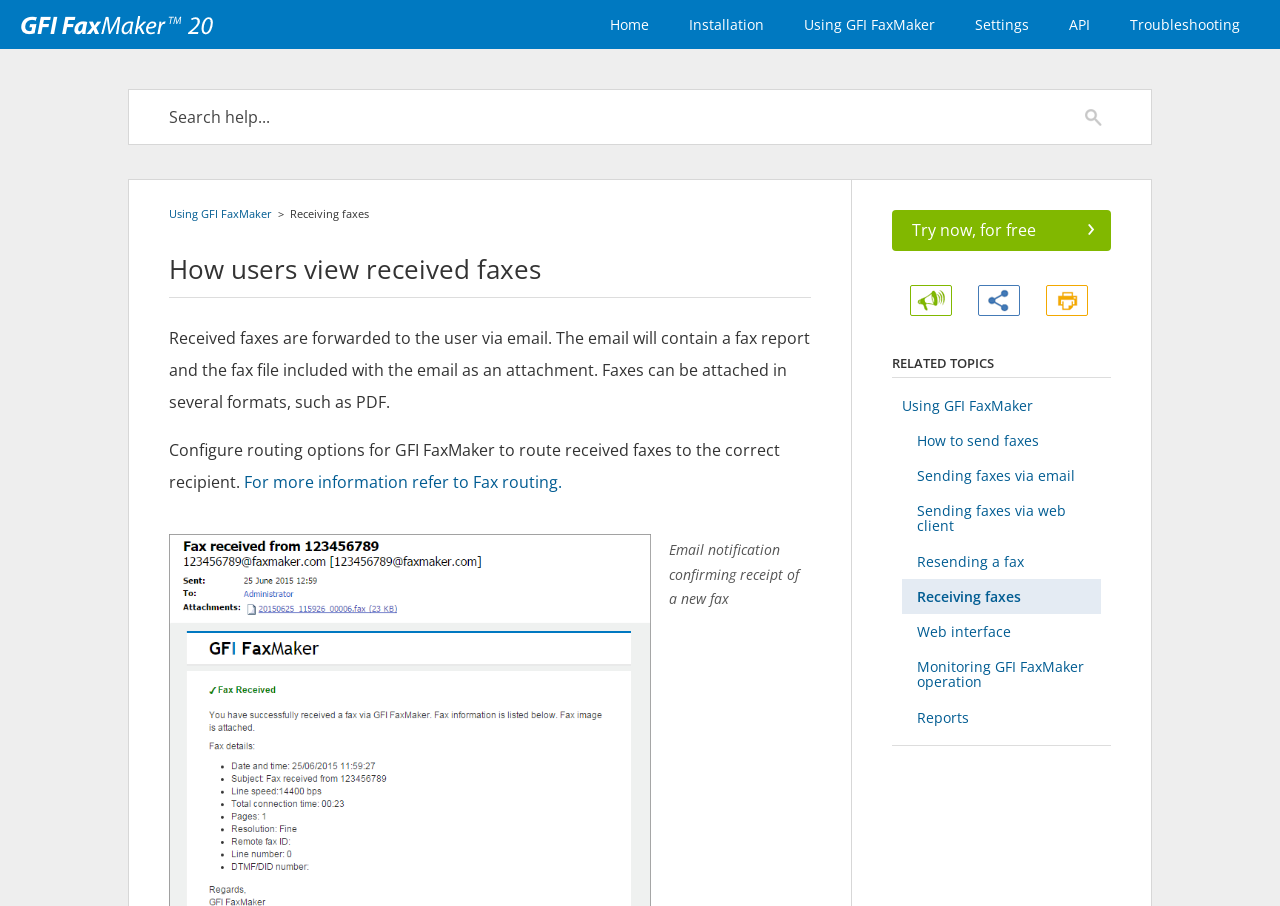What is the confirmation method for receiving a new fax?
Answer the question in a detailed and comprehensive manner.

The webpage states that 'Email notification confirming receipt of a new fax' is a feature, implying that users receive an email notification when they receive a new fax.